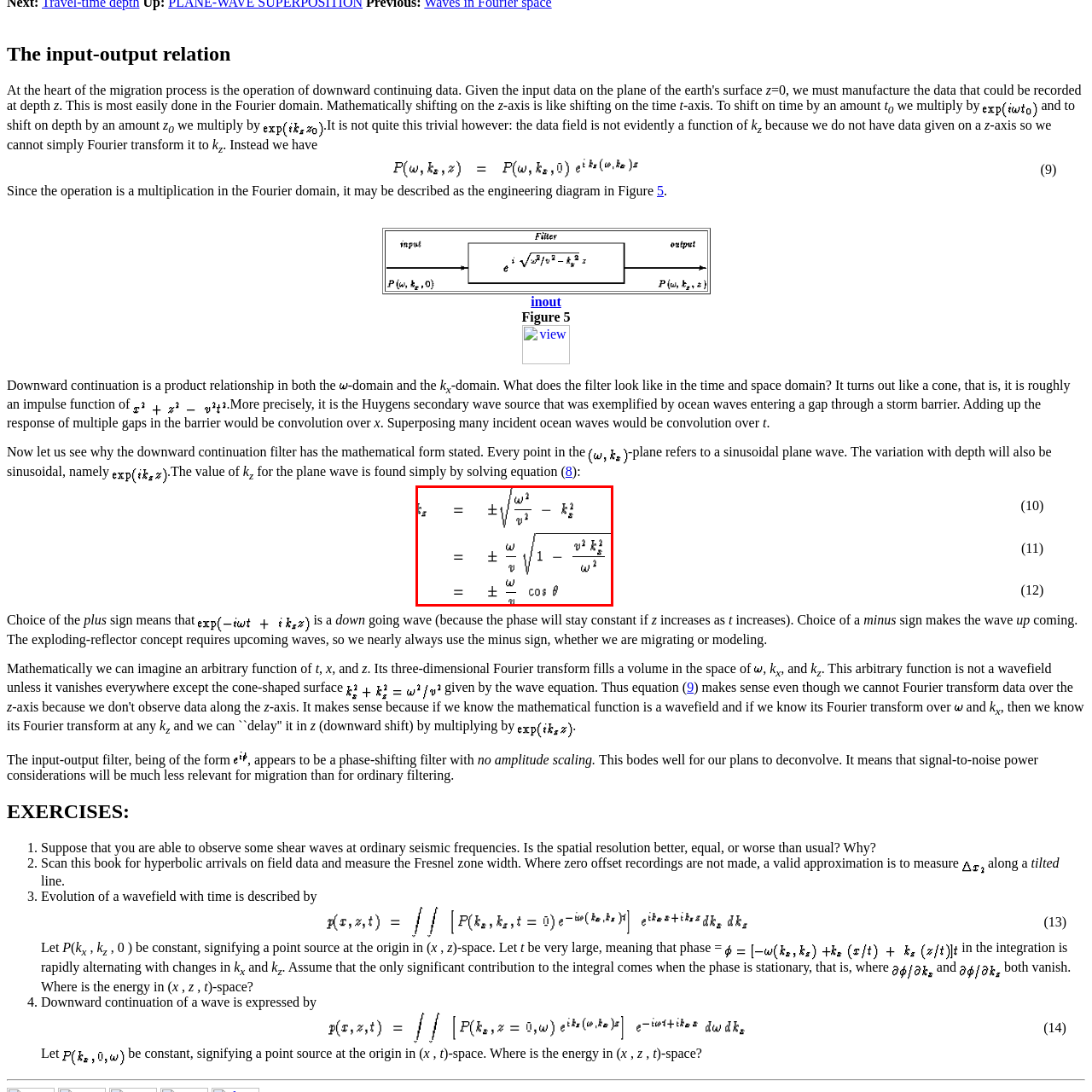What is the physical meaning of θ in the equation?
Observe the image within the red bounding box and give a detailed and thorough answer to the question.

The angle θ in the equation k_z = ±ω/v * cosθ represents the angle of directional propagation of the wave in the medium, which affects the vertical wave number k_z.